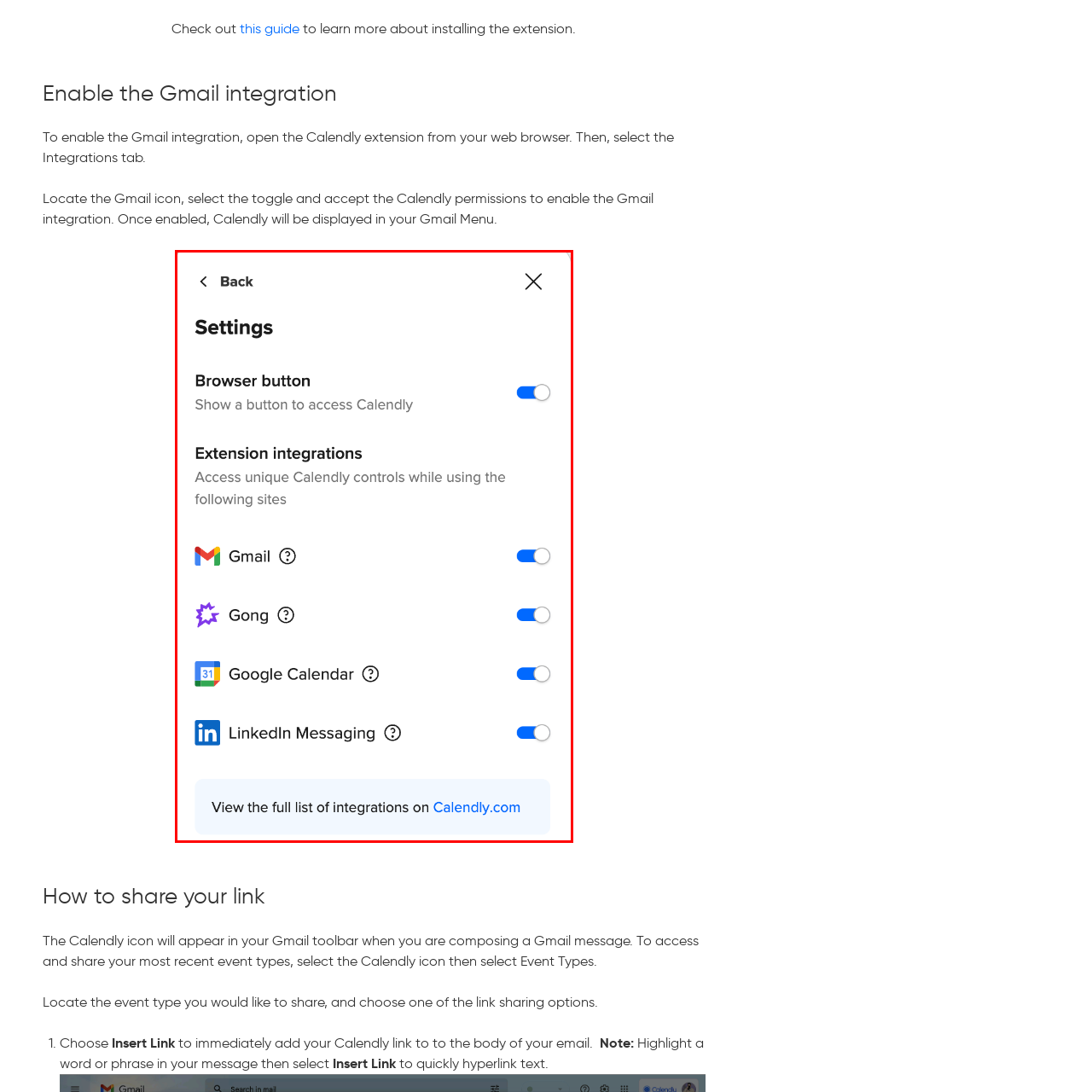Generate a detailed caption for the content inside the red bounding box.

The image displays a settings interface for the Calendly extension. It features toggle switches that allow users to enable or disable integration with various platforms, including Gmail, Gong, Google Calendar, and LinkedIn Messaging. Each integration option is accompanied by its respective icon for easy identification. The top of the interface includes a section for adjusting the browser button visibility, allowing users to customize how they access Calendly directly from their browser. This image is relevant for users looking to streamline their scheduling process by utilizing Calendly's capabilities across different applications.